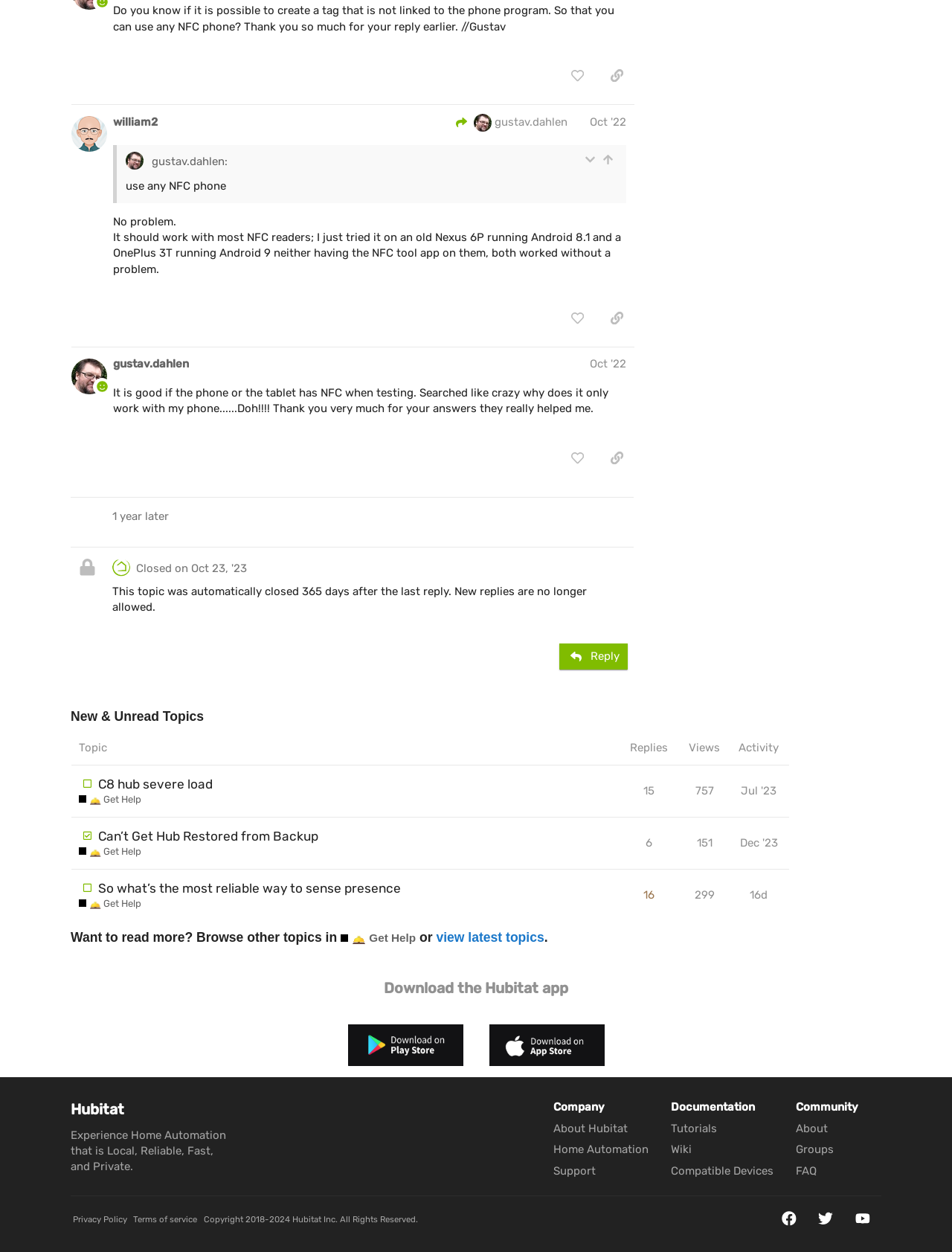Please give a concise answer to this question using a single word or phrase: 
How many posts are there in this topic?

3